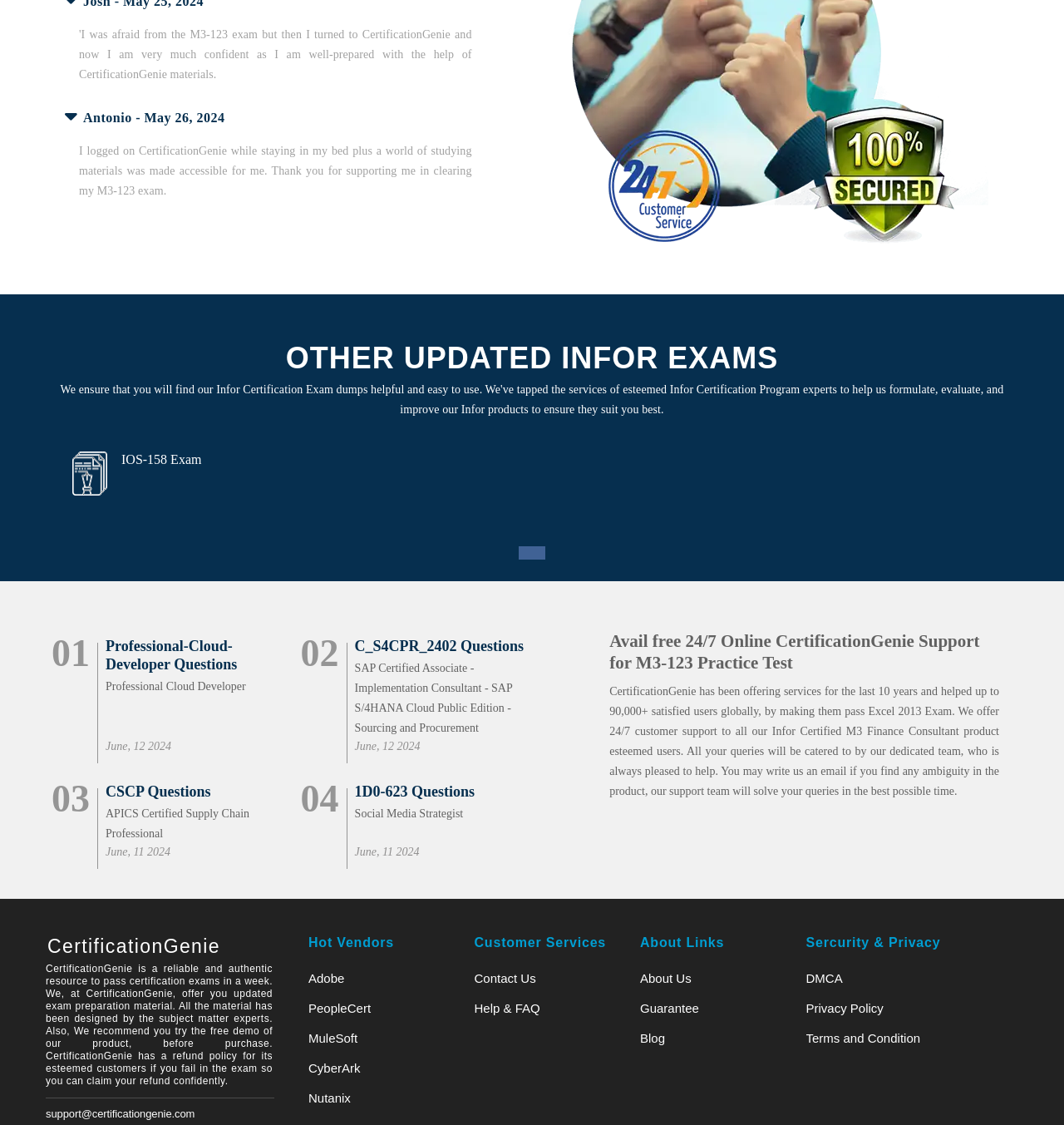What is the email address for customer support?
Please ensure your answer is as detailed and informative as possible.

The email address is located at the bottom of the webpage under the 'Customer Services' section.